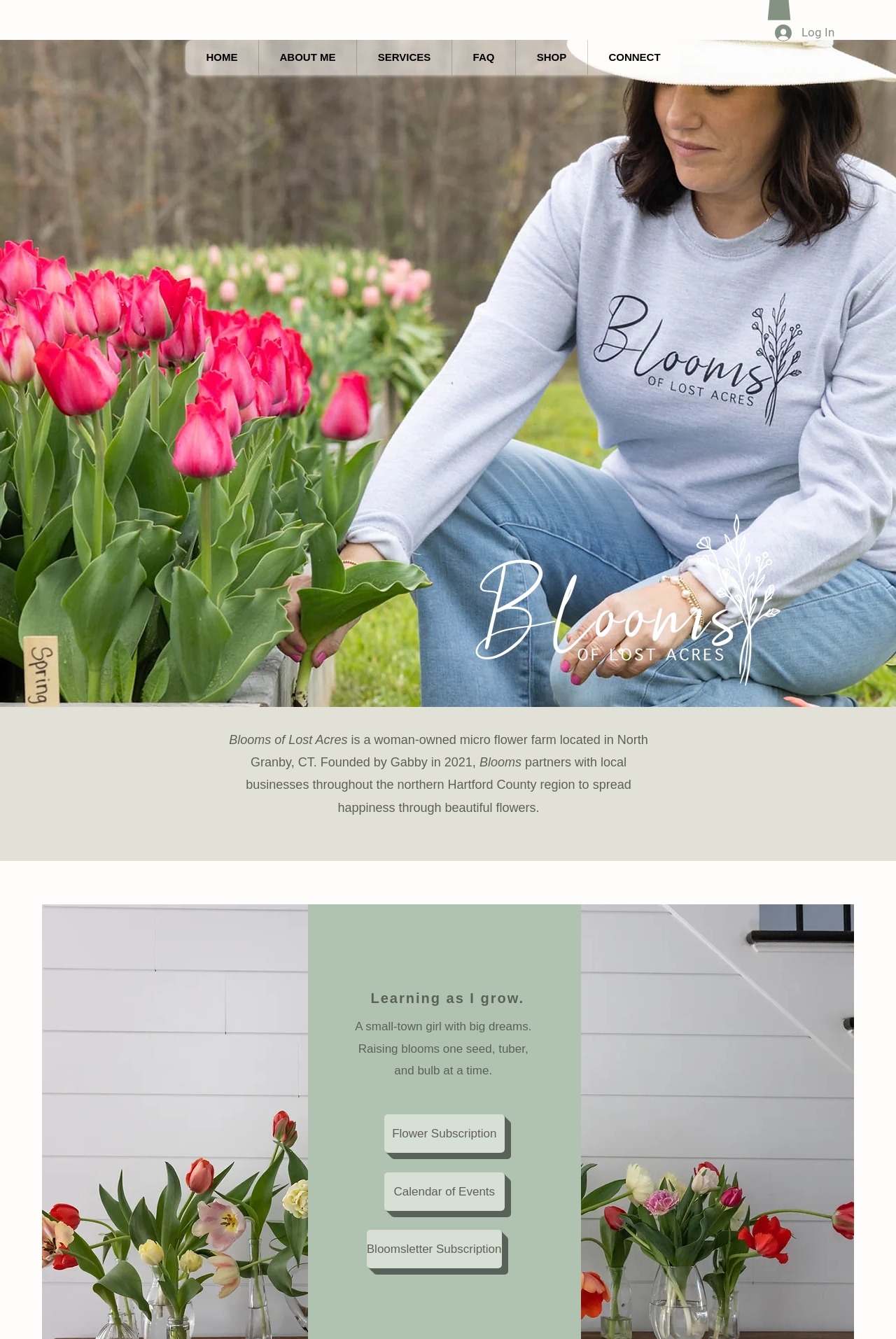Please provide a brief answer to the question using only one word or phrase: 
What is the purpose of Blooms of Lost Acres?

Spread happiness through flowers